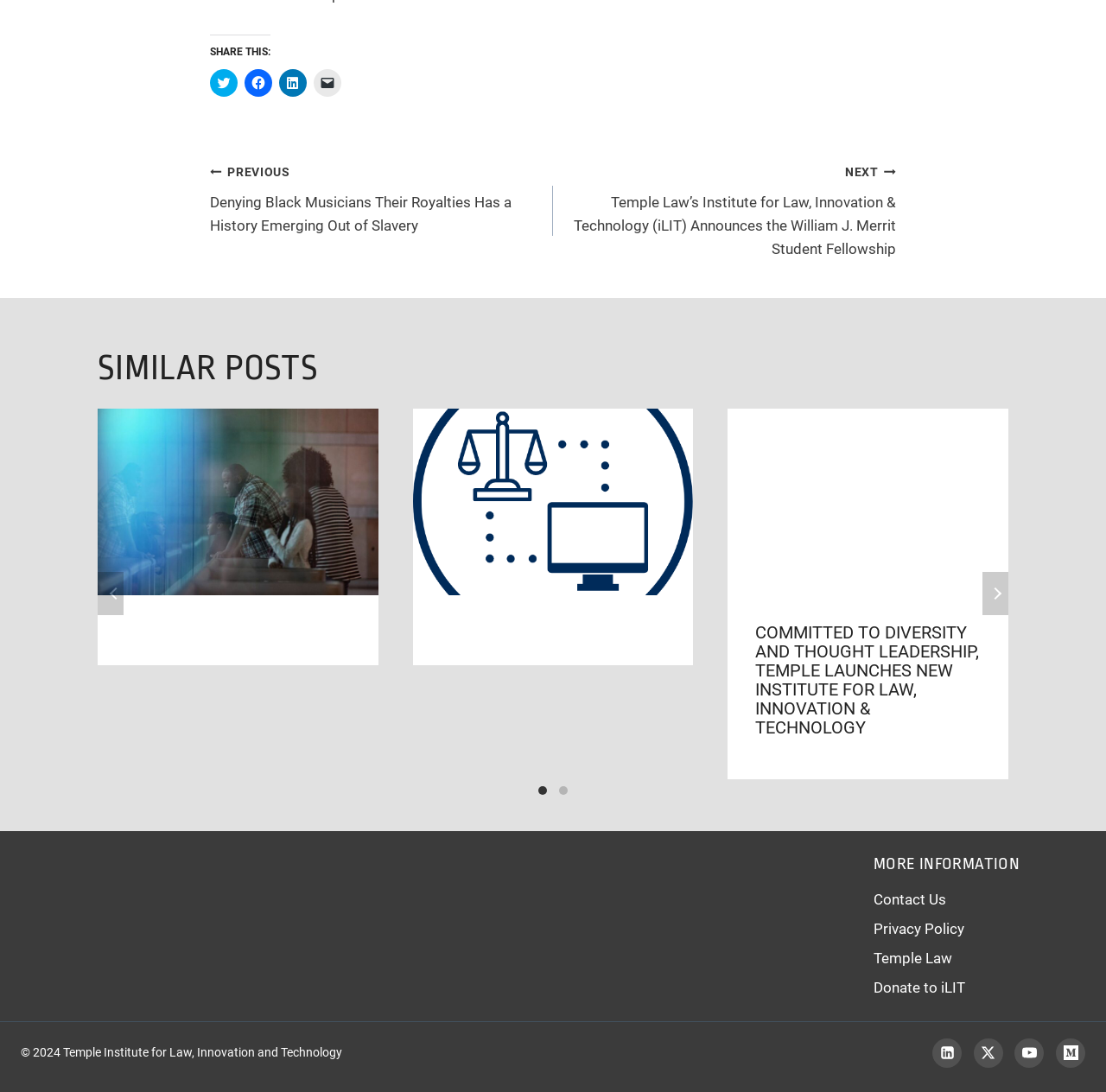Specify the bounding box coordinates of the element's region that should be clicked to achieve the following instruction: "Click on next carousel page". The bounding box coordinates consist of four float numbers between 0 and 1, in the format [left, top, right, bottom].

[0.5, 0.714, 0.519, 0.733]